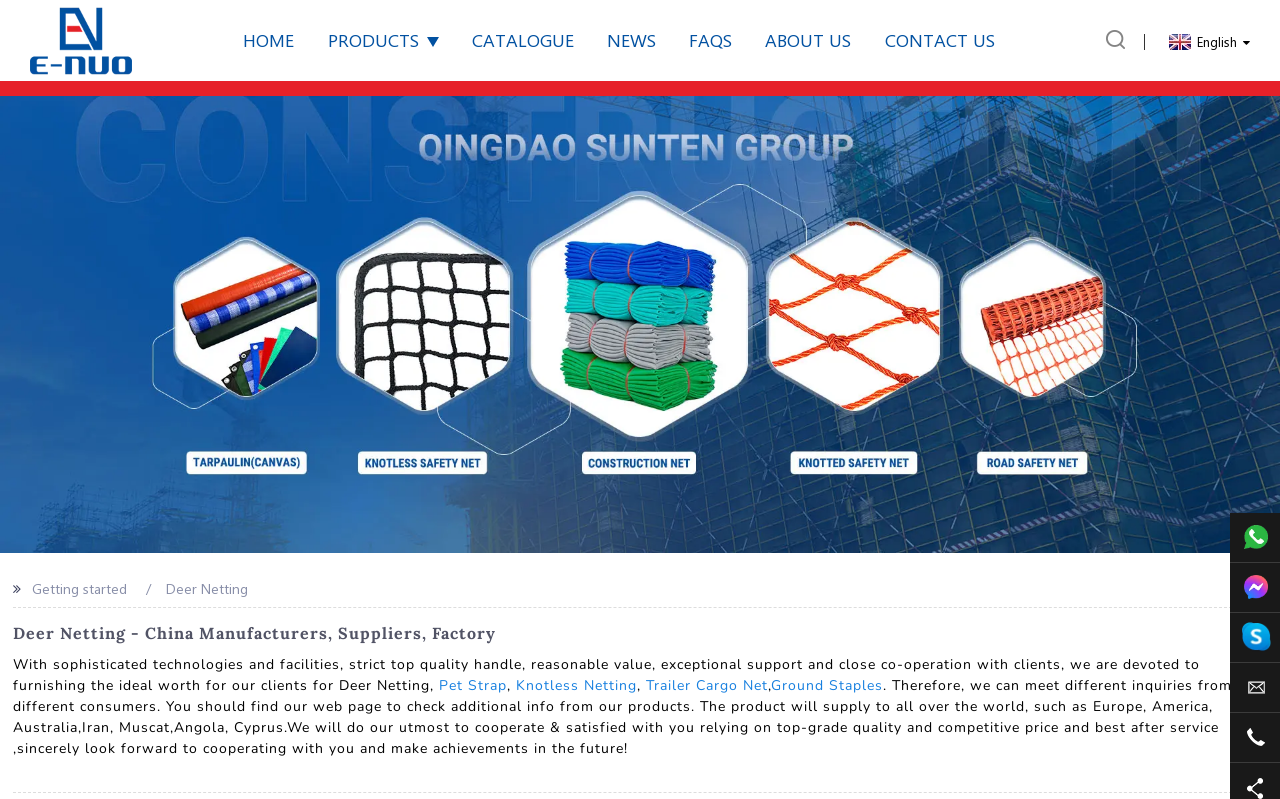Provide a single word or phrase answer to the question: 
What languages are supported on this website?

English